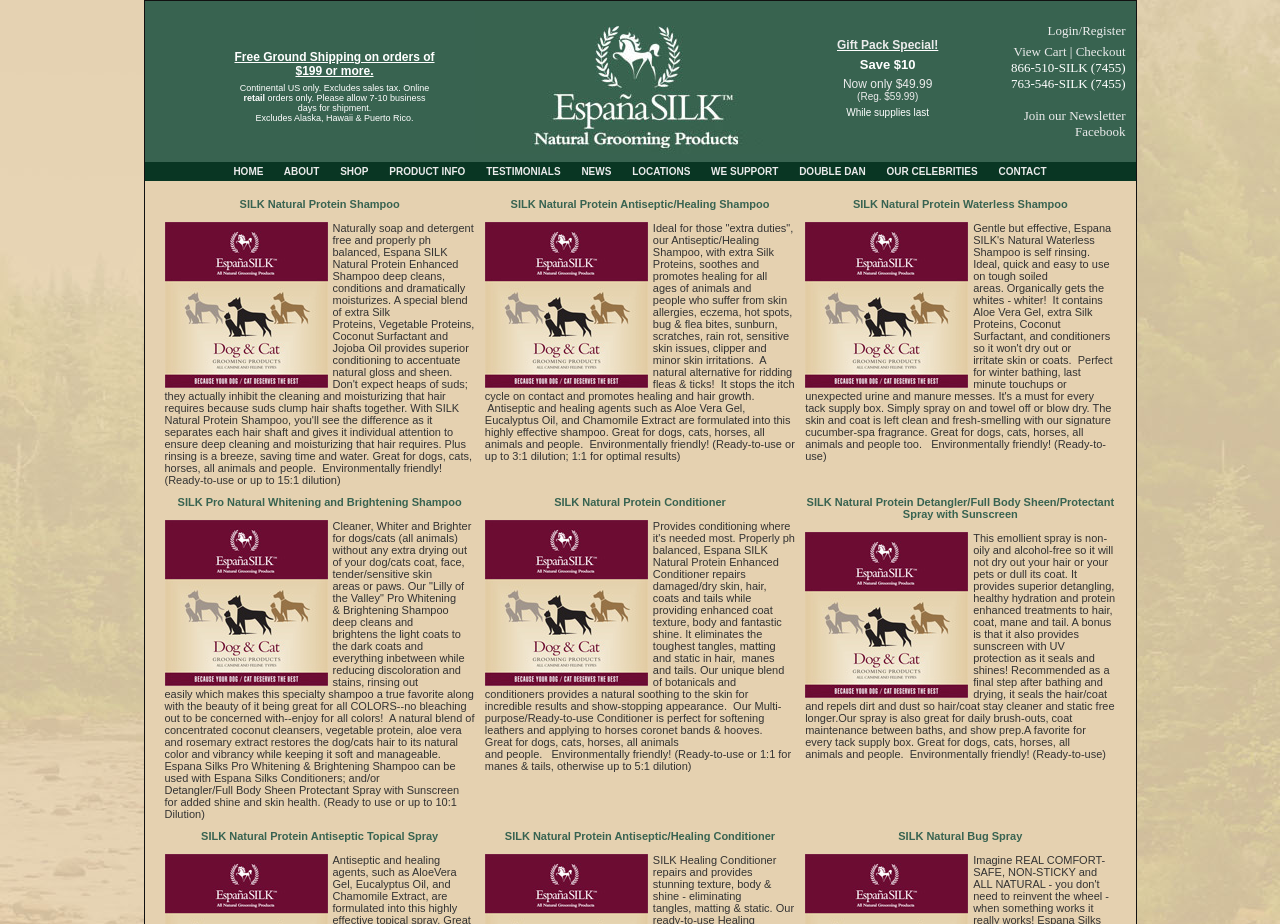Convey a detailed summary of the webpage, mentioning all key elements.

The webpage is about Espana All Natural Grooming Products, which offers a range of natural grooming products for dogs, cats, horses, and people. At the top of the page, there is a notification bar with information about free ground shipping on orders over $199, a gift pack special, and login/register, view cart, and checkout options.

Below the notification bar, there is a navigation menu with links to various sections of the website, including Home, About, Shop, Product Info, Testimonials, News, Locations, We Support, Double Dan, Our Celebrities, and Contact.

The main content of the page is divided into four sections, each describing a different product. The first section is about SILK Natural Protein Shampoo, which is a soap and detergent-free shampoo that deep cleans, conditions, and moisturizes hair. The second section is about SILK Natural Protein Antiseptic/Healing Shampoo, which is ideal for skin allergies, eczema, hot spots, and other skin issues. The third section is about SILK Natural Protein Waterless Shampoo, which is a gentle and effective waterless shampoo for quick cleanups. The fourth section is about SILK Pro Natural Whitening and Brightening Shampoo, which is a specialty shampoo for whitening and brightening coats.

Each product section includes a brief description of the product, its benefits, and its uses. There are also links to purchase each product and images of the products. Additionally, there are links to other related products, such as conditioners and detanglers, at the bottom of the page.